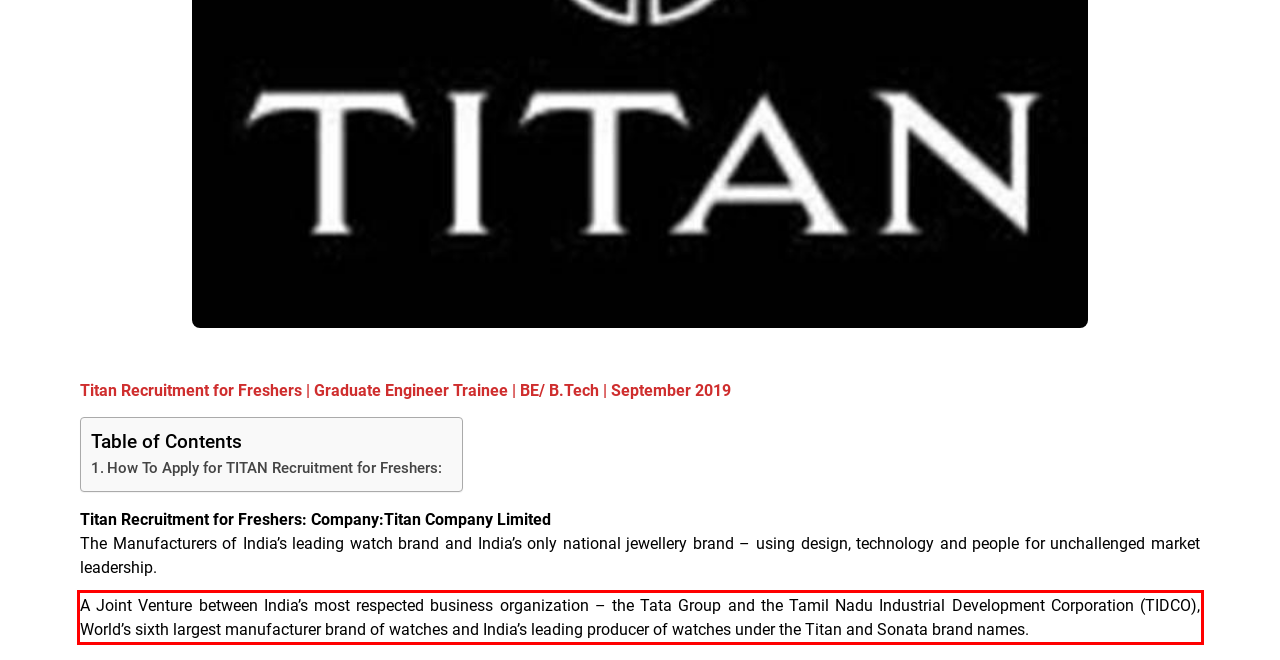From the provided screenshot, extract the text content that is enclosed within the red bounding box.

A Joint Venture between India’s most respected business organization – the Tata Group and the Tamil Nadu Industrial Development Corporation (TIDCO), World’s sixth largest manufacturer brand of watches and India’s leading producer of watches under the Titan and Sonata brand names.